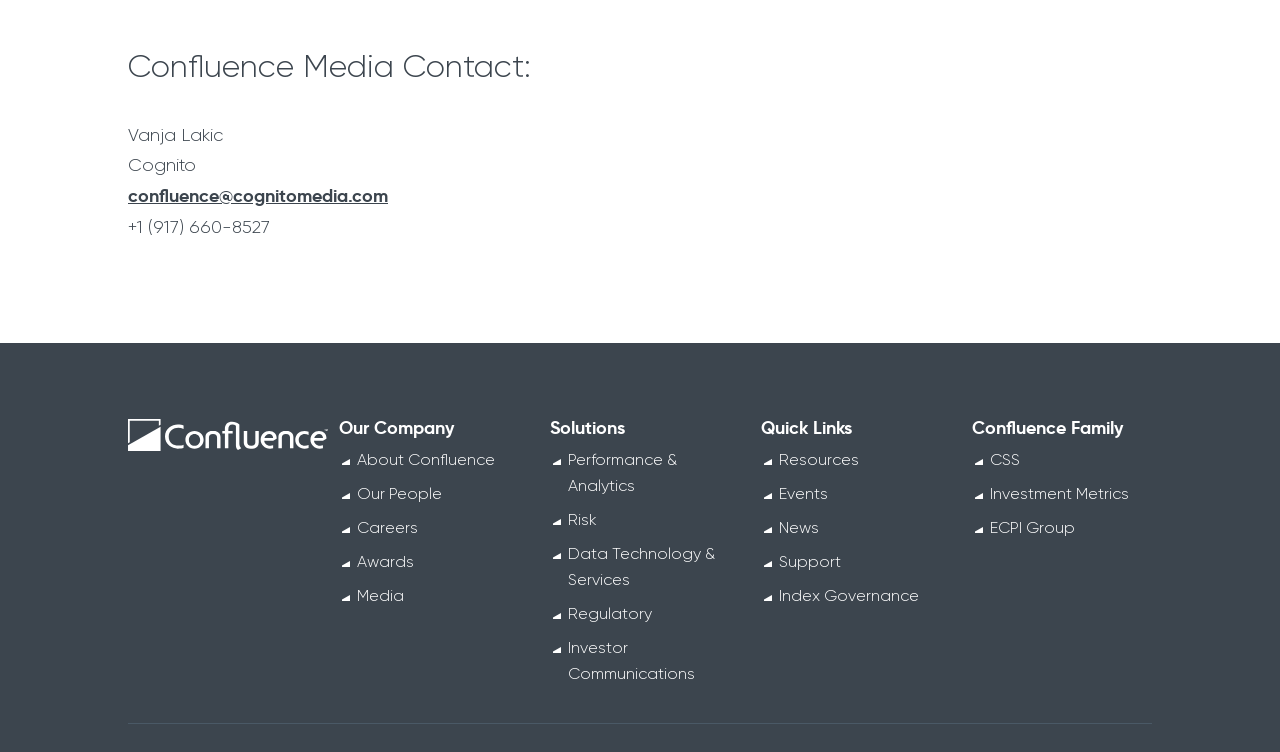Specify the bounding box coordinates of the element's region that should be clicked to achieve the following instruction: "send an email to Confluence". The bounding box coordinates consist of four float numbers between 0 and 1, in the format [left, top, right, bottom].

[0.1, 0.245, 0.303, 0.275]